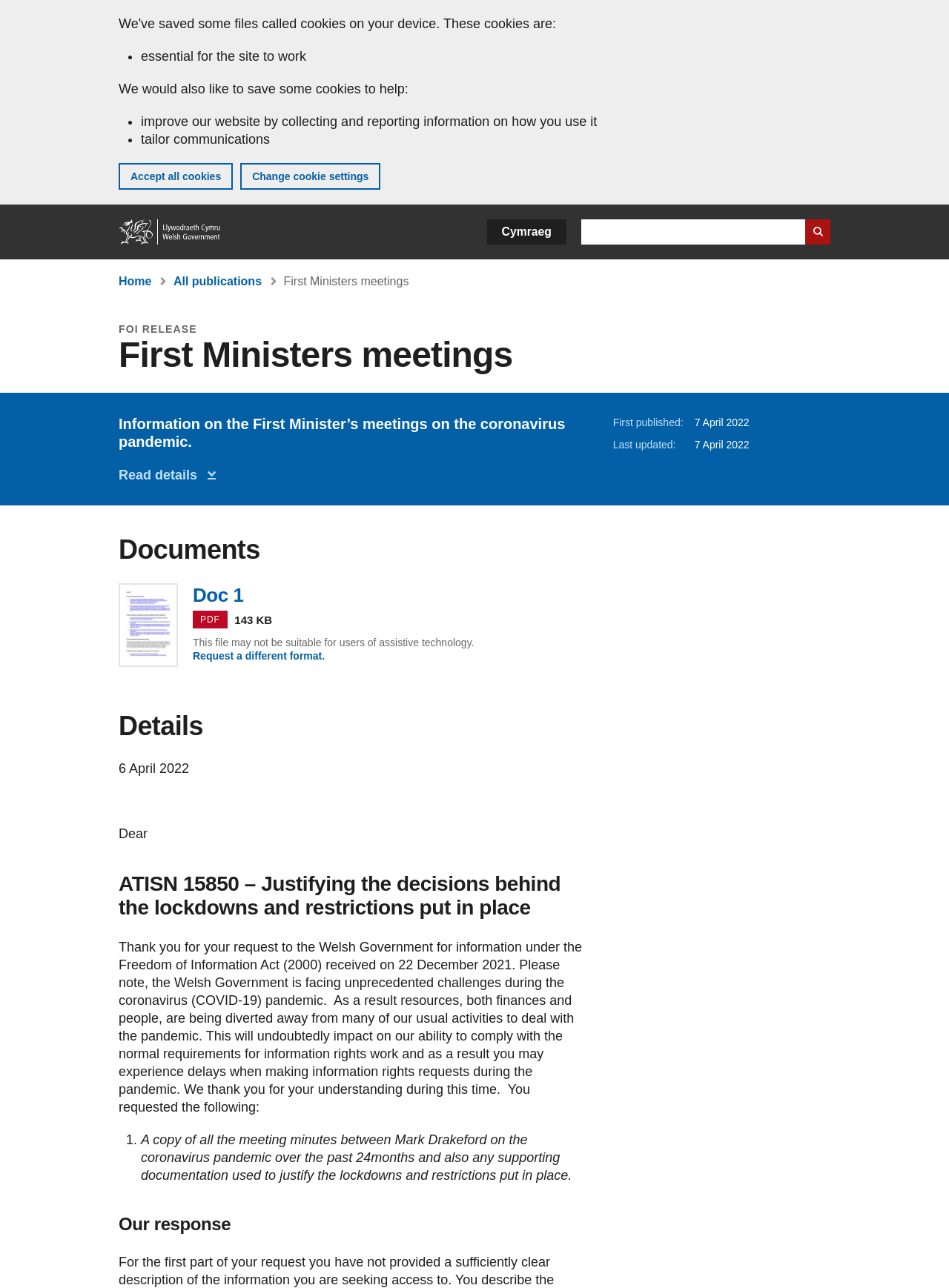Locate the bounding box coordinates of the element that should be clicked to fulfill the instruction: "Search GOV.WALES".

[0.612, 0.17, 0.875, 0.19]